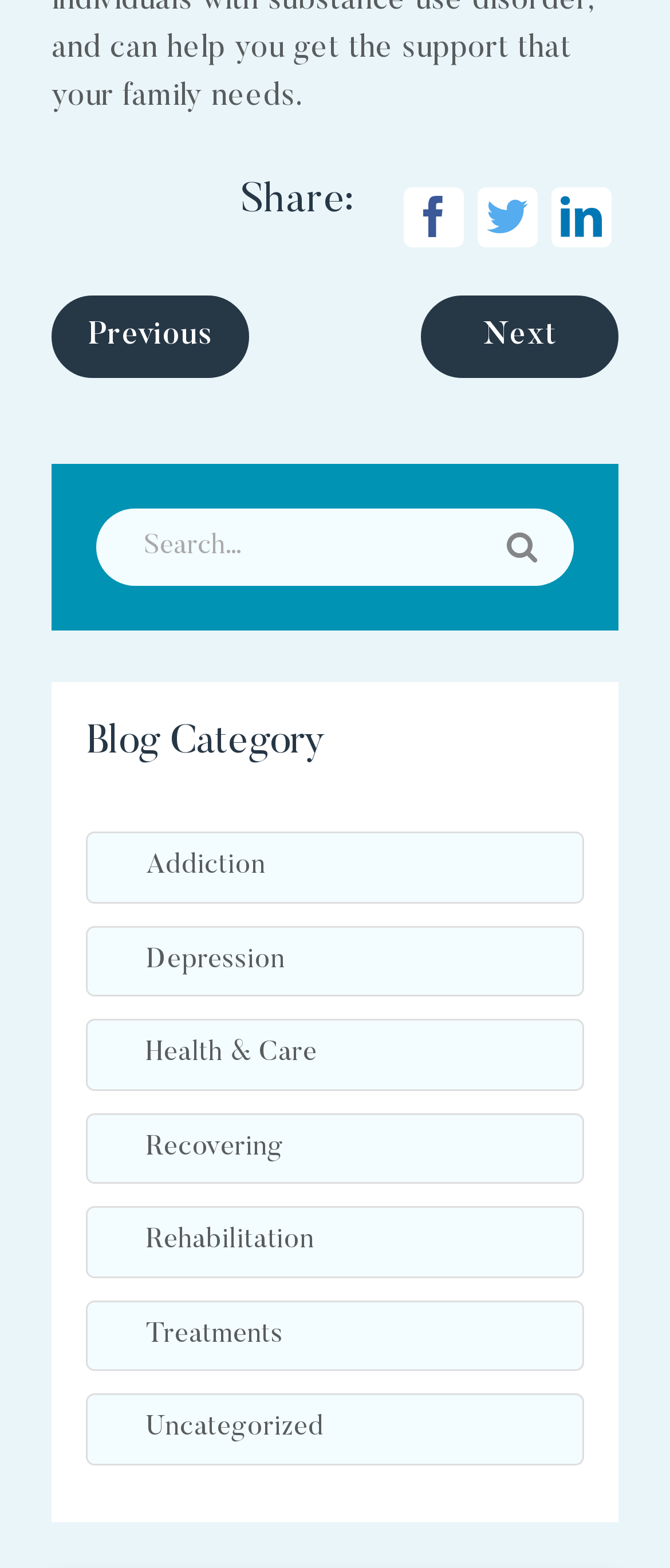Identify the bounding box coordinates for the UI element described as follows: "Health & Care". Ensure the coordinates are four float numbers between 0 and 1, formatted as [left, top, right, bottom].

[0.128, 0.65, 0.872, 0.695]